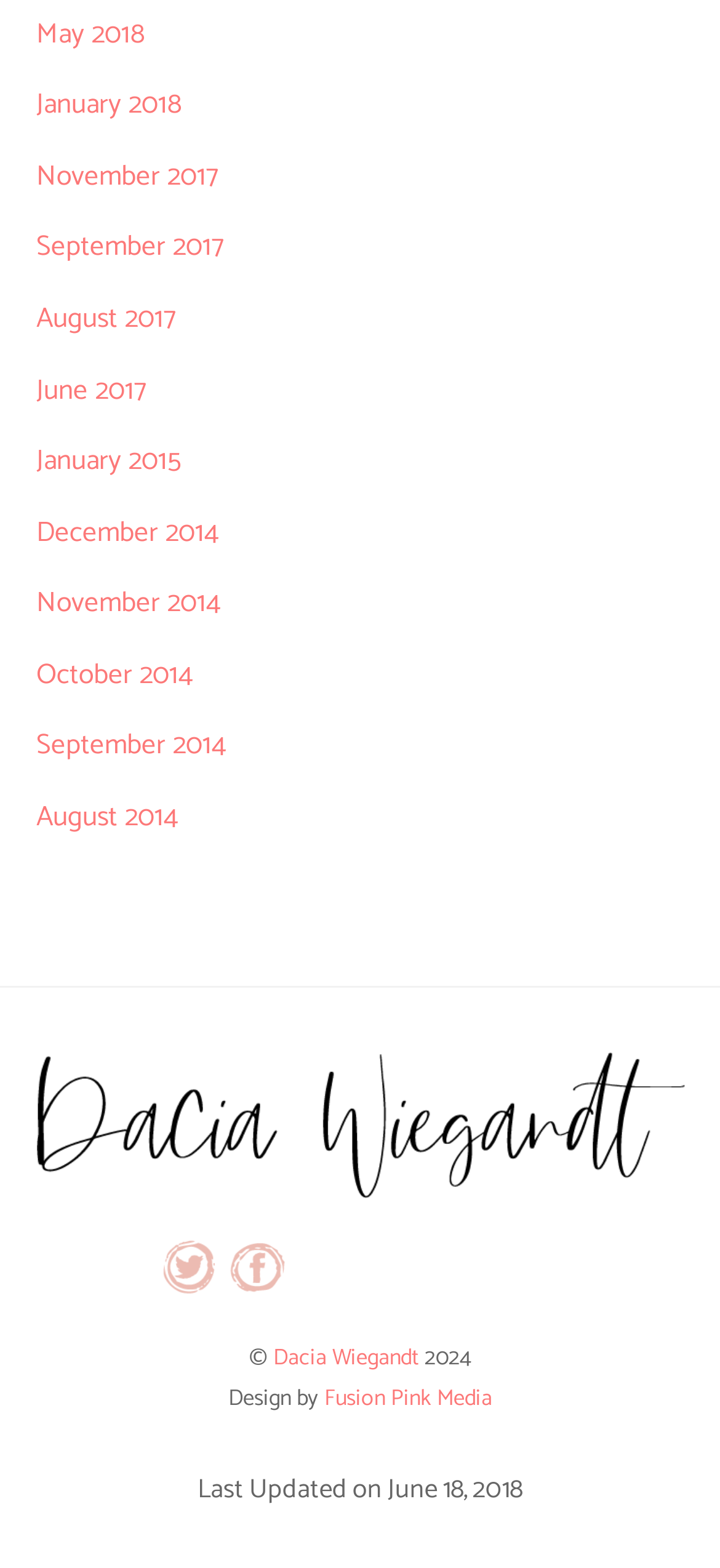Provide the bounding box coordinates for the UI element that is described as: "ELMÃ‰TODO EN LAFILOSOFÃA AGUSTINIANA pdfダウンロード".

None